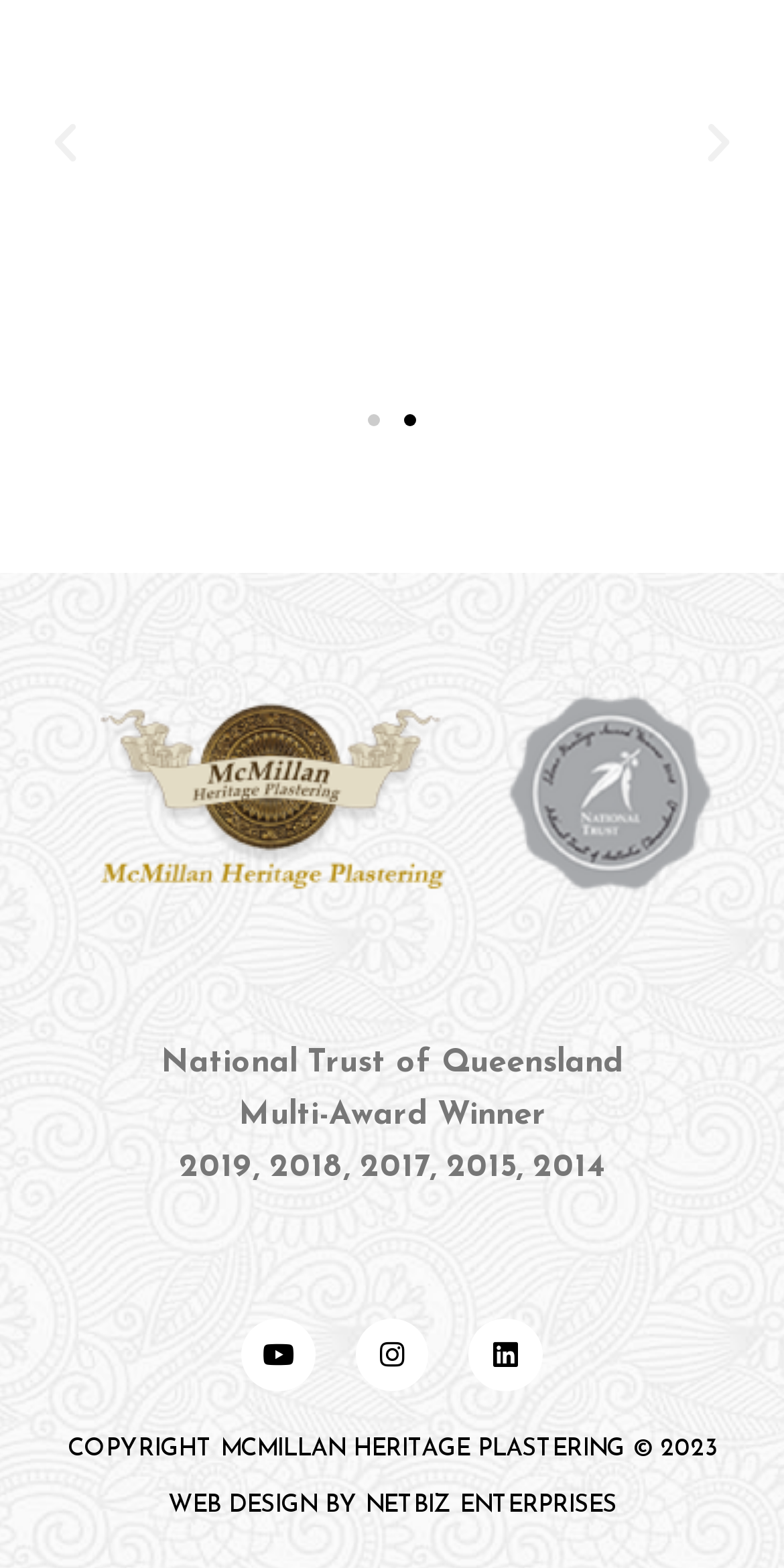Pinpoint the bounding box coordinates of the area that should be clicked to complete the following instruction: "Visit Mcmillan Heritage". The coordinates must be given as four float numbers between 0 and 1, i.e., [left, top, right, bottom].

[0.128, 0.437, 0.974, 0.576]